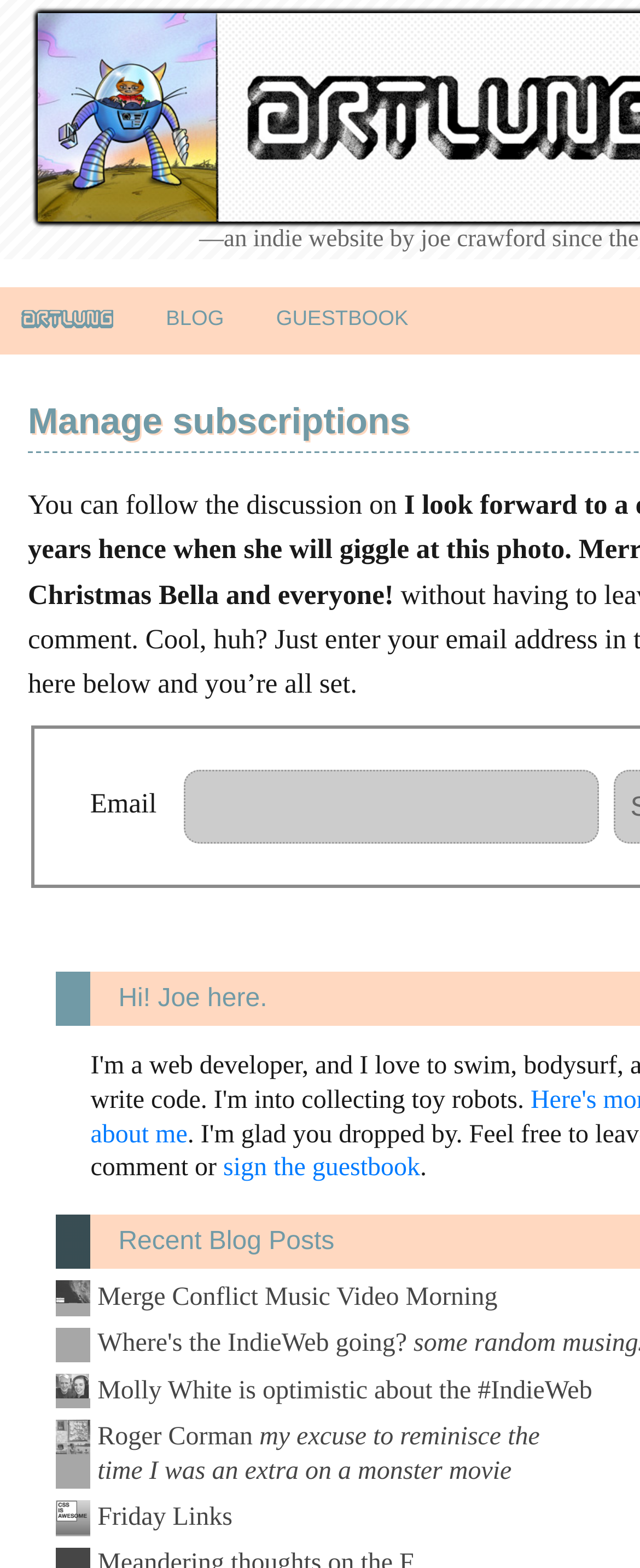Please find the bounding box for the UI component described as follows: "Guestbook".

[0.399, 0.183, 0.671, 0.226]